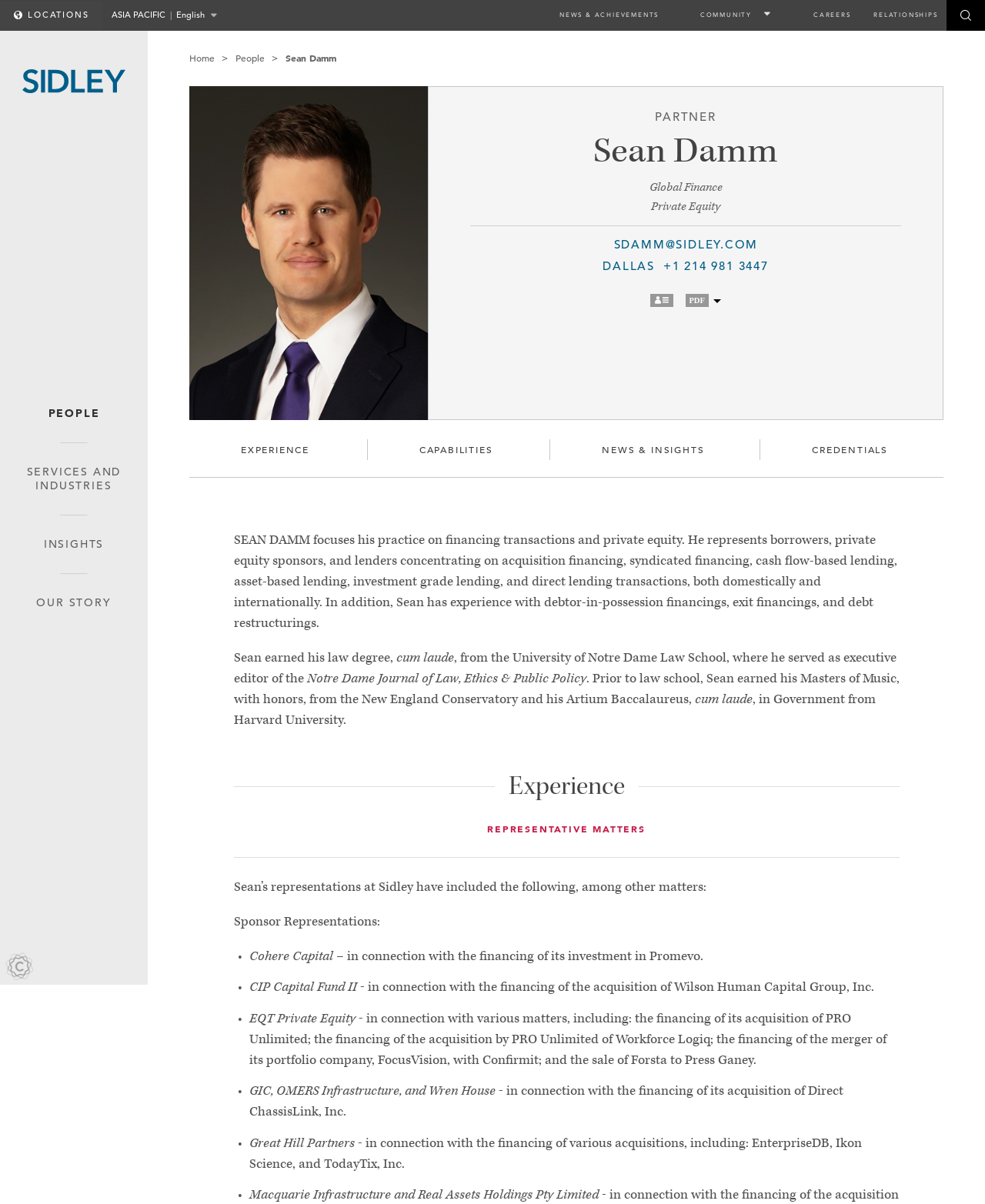Predict the bounding box of the UI element that fits this description: "Our Story".

[0.0, 0.476, 0.15, 0.506]